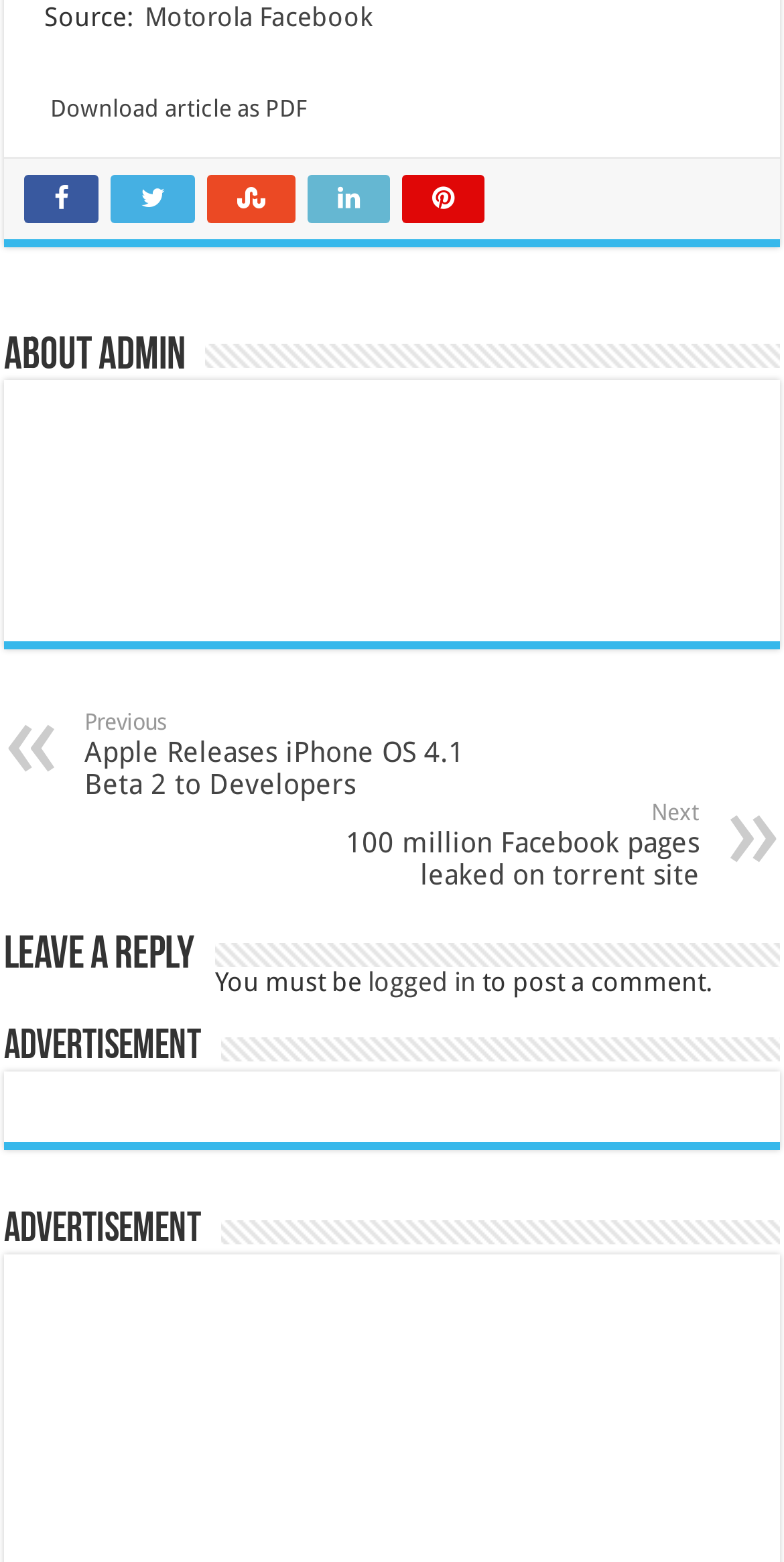What is required to post a comment?
Look at the screenshot and respond with a single word or phrase.

Logged in